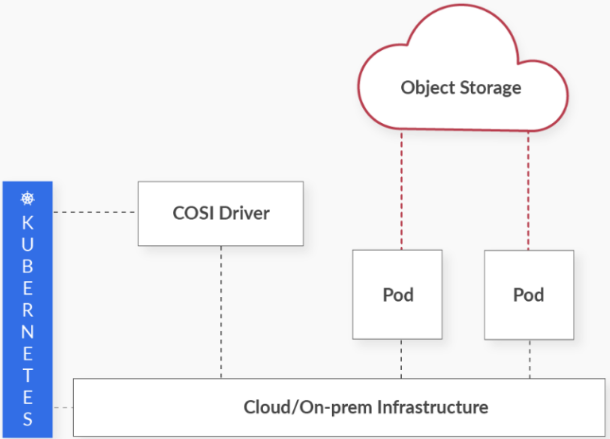What is the purpose of the dashed lines in the diagram?
Using the image as a reference, give a one-word or short phrase answer.

Seamless communication